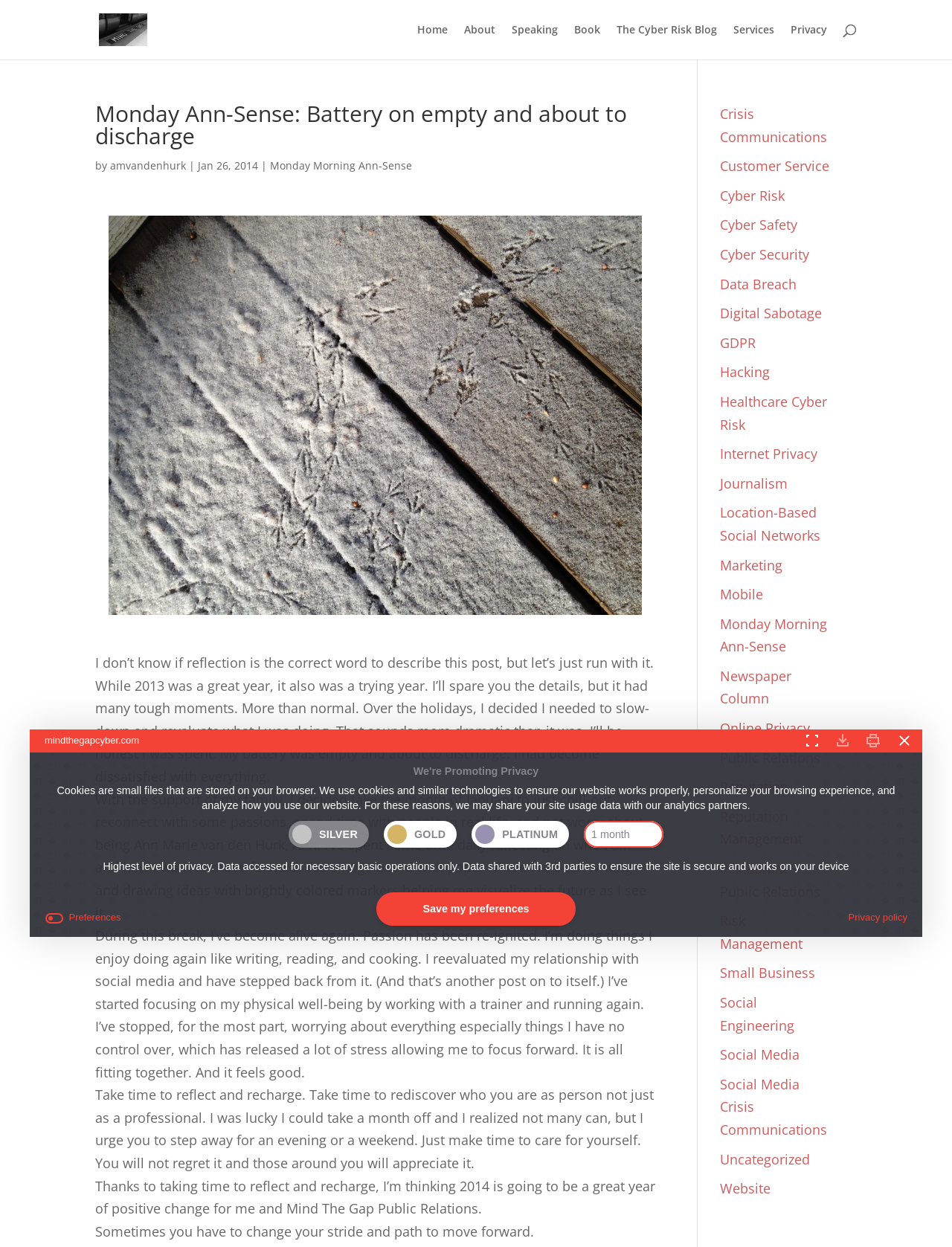What is the main topic of the blog post?
Examine the image closely and answer the question with as much detail as possible.

The main topic of the blog post can be inferred from the text, which talks about the author's experience of feeling burnt out and taking time to reflect and recharge.